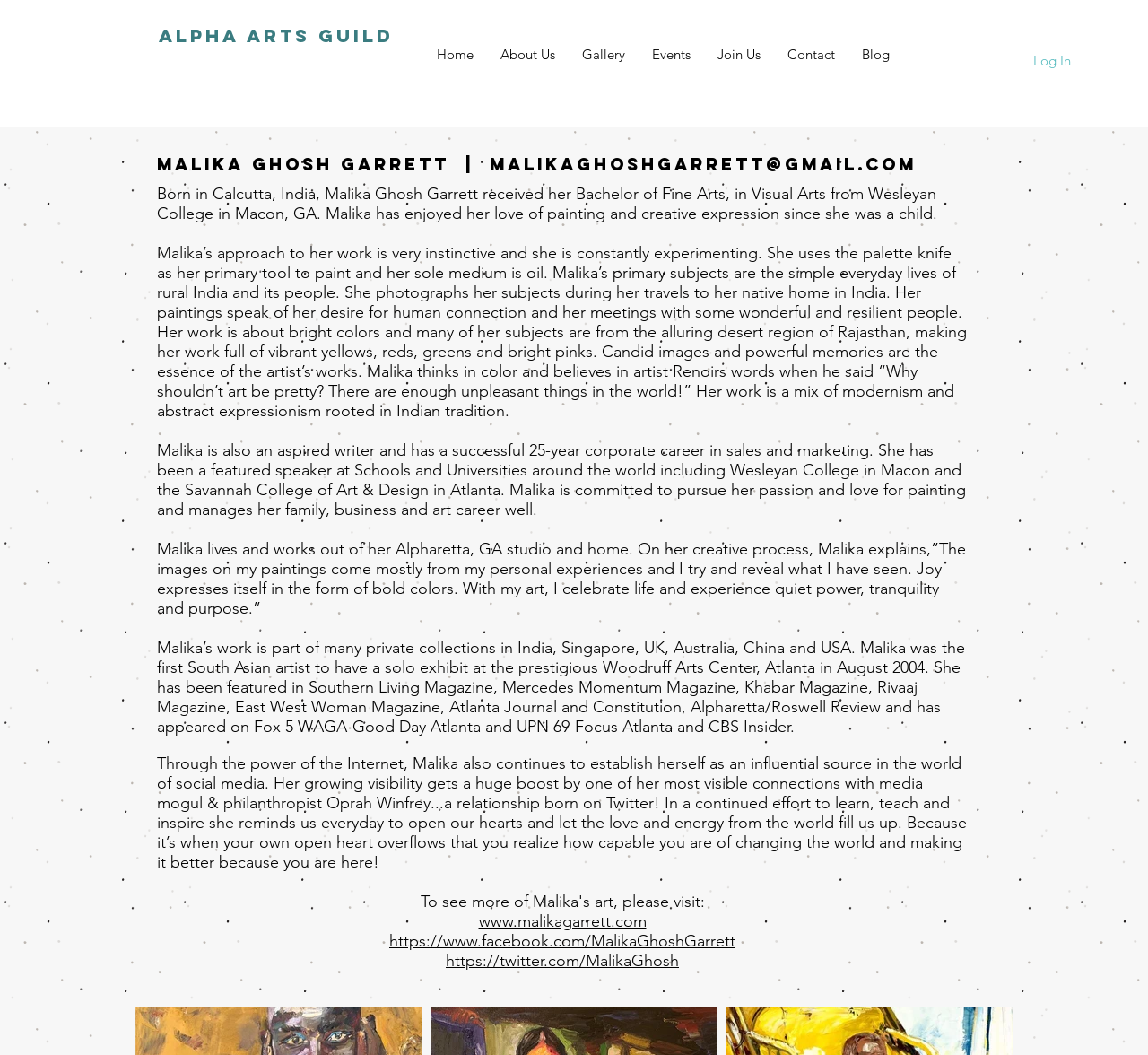Highlight the bounding box coordinates of the element you need to click to perform the following instruction: "Click on the Log In button."

[0.889, 0.043, 0.944, 0.071]